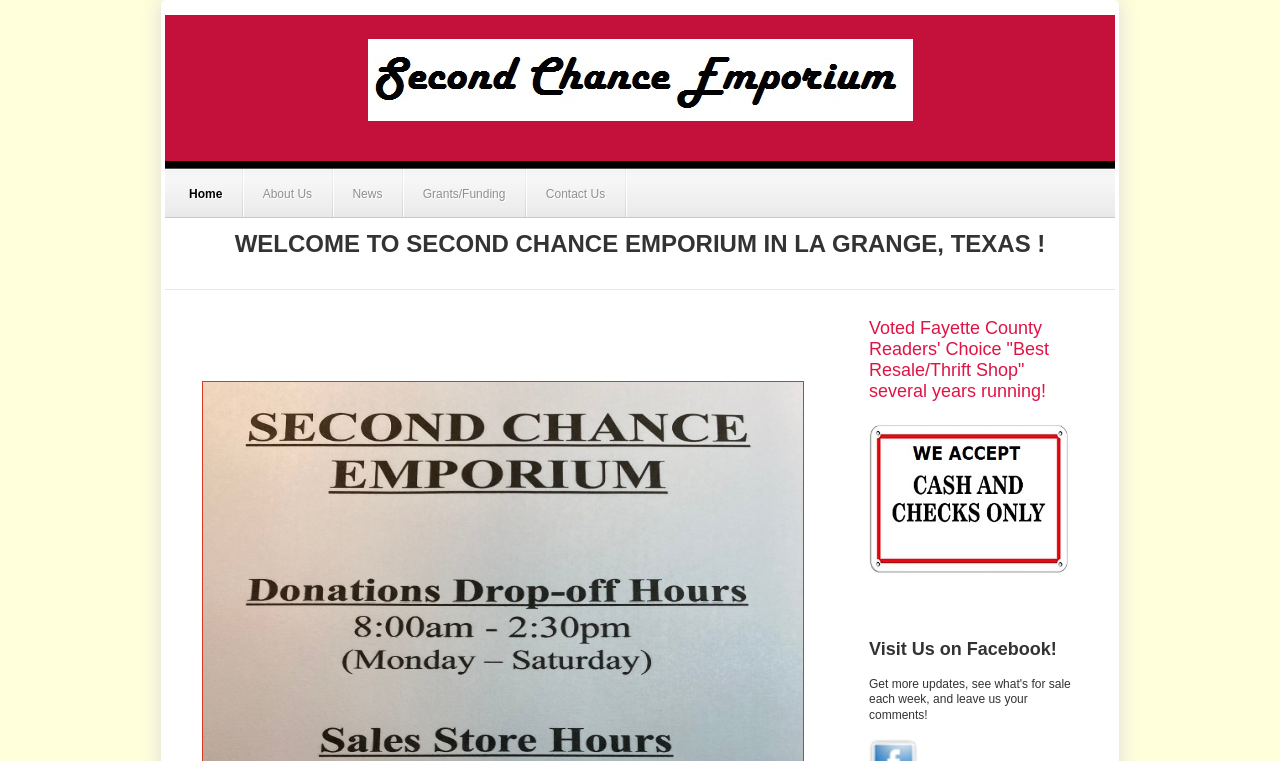Using the element description: "News", determine the bounding box coordinates. The coordinates should be in the format [left, top, right, bottom], with values between 0 and 1.

[0.264, 0.211, 0.316, 0.285]